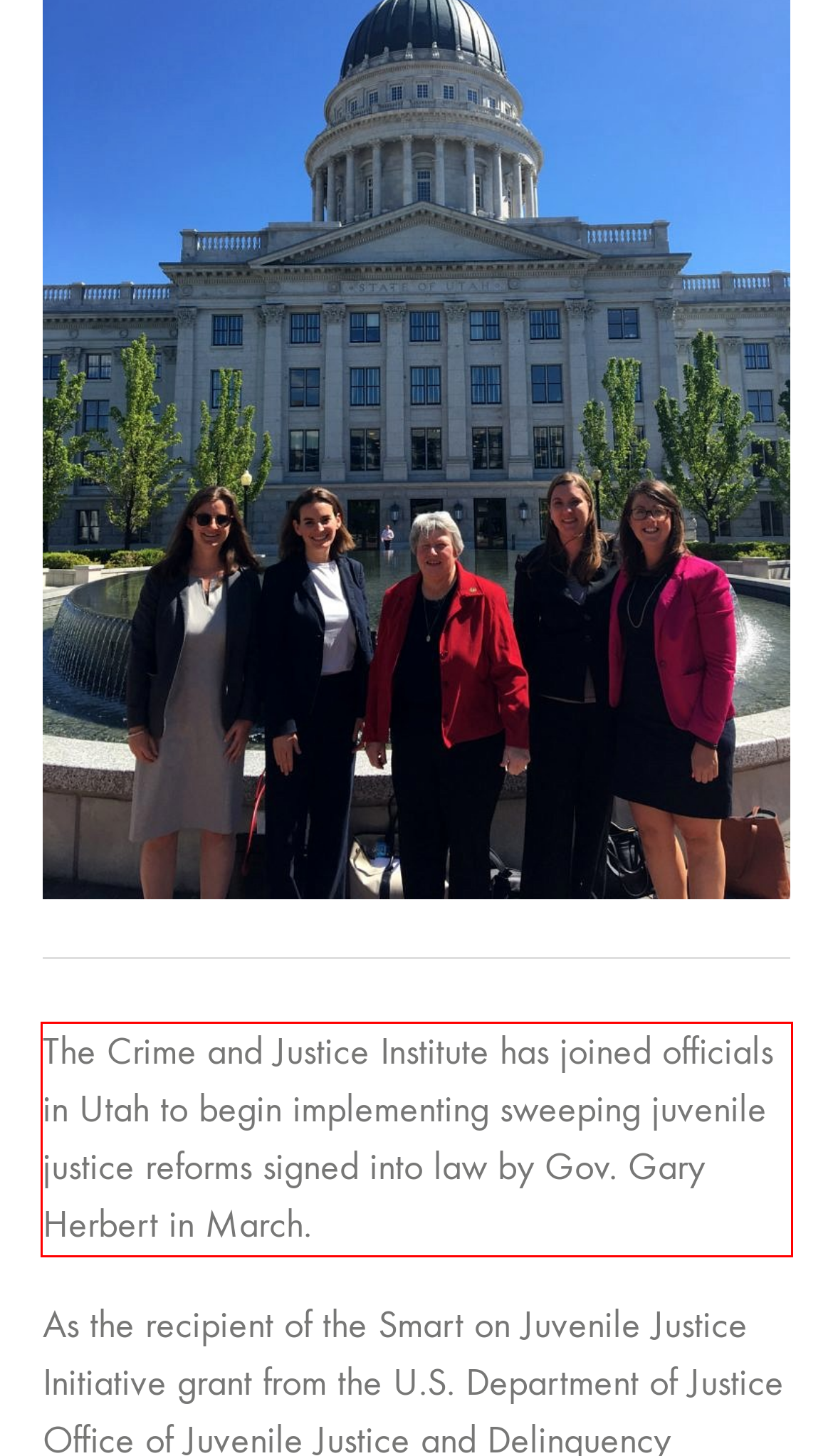You are given a screenshot of a webpage with a UI element highlighted by a red bounding box. Please perform OCR on the text content within this red bounding box.

The Crime and Justice Institute has joined officials in Utah to begin implementing sweeping juvenile justice reforms signed into law by Gov. Gary Herbert in March.